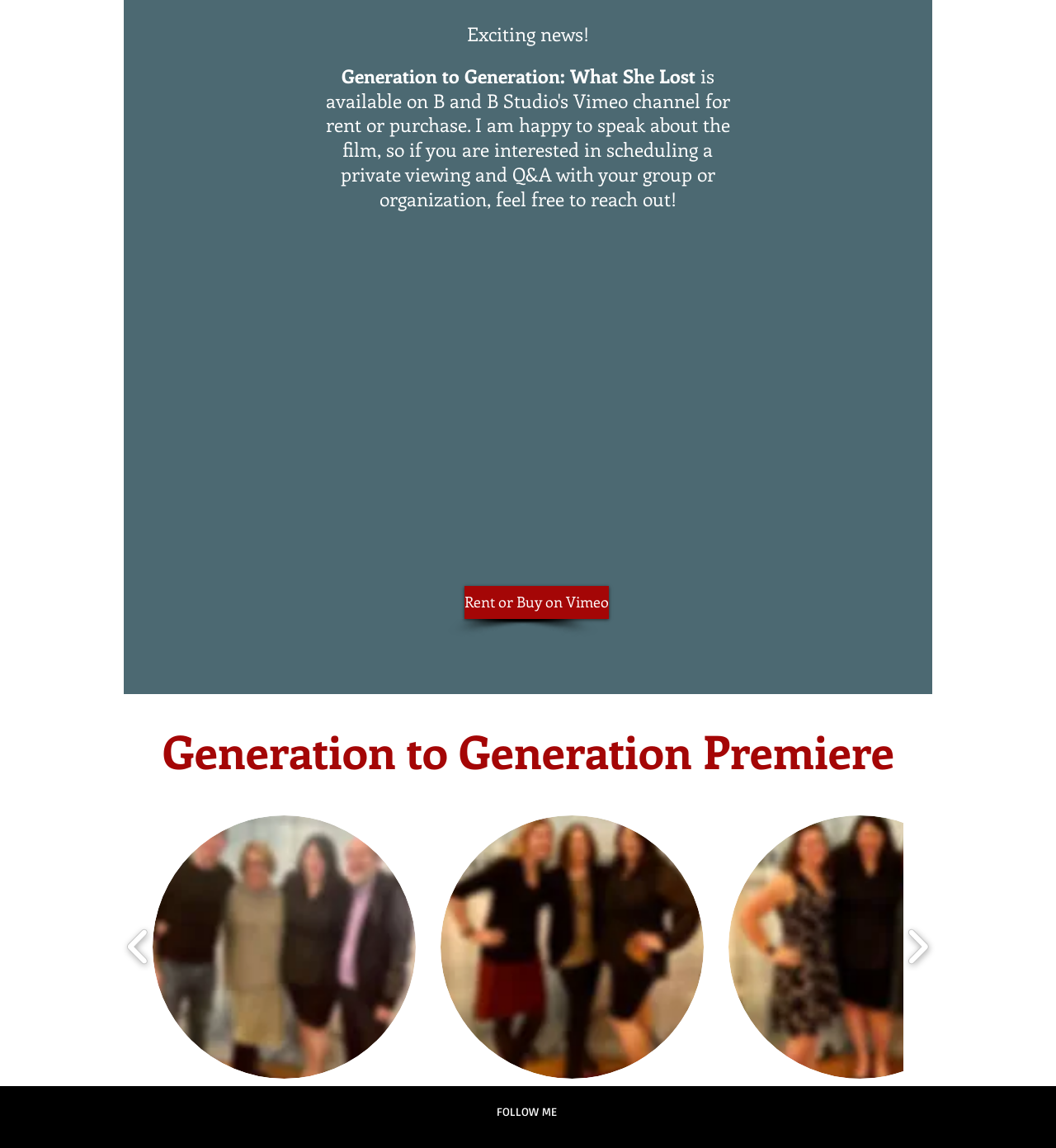How many film premiere pictures are shown?
Please use the image to provide a one-word or short phrase answer.

3